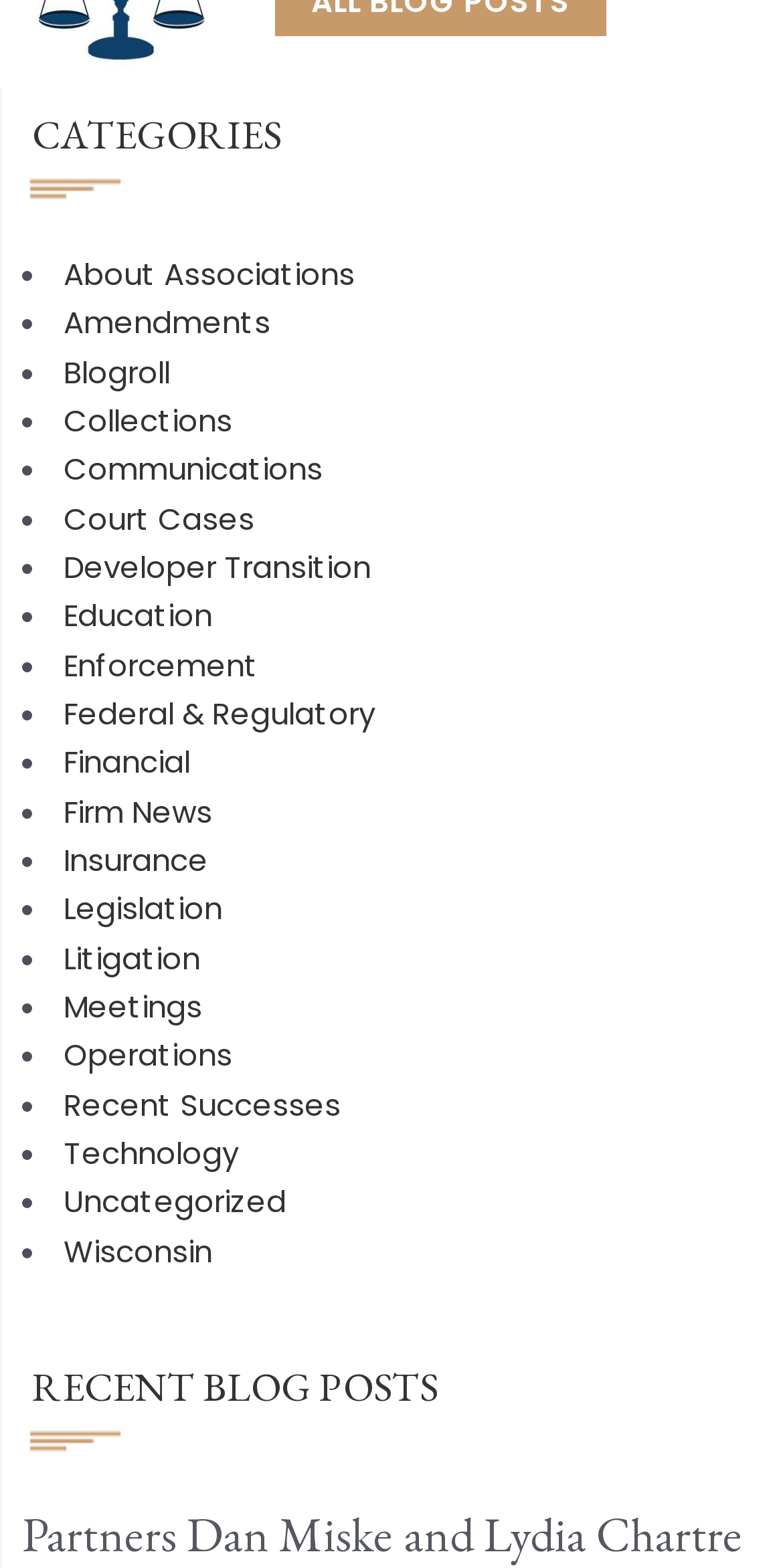Show the bounding box coordinates of the region that should be clicked to follow the instruction: "Read about Presentation Skills."

None